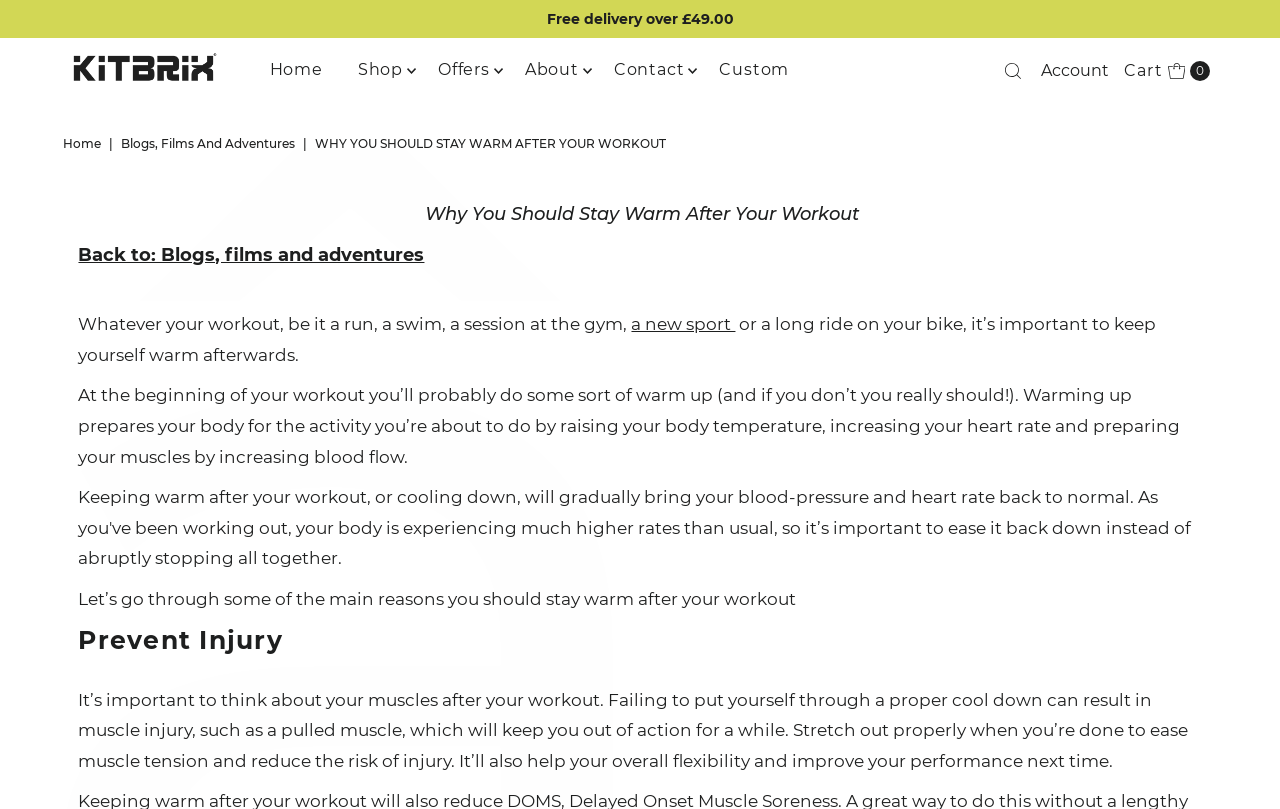Please respond to the question using a single word or phrase:
What is the main topic of this webpage?

Workout and staying warm